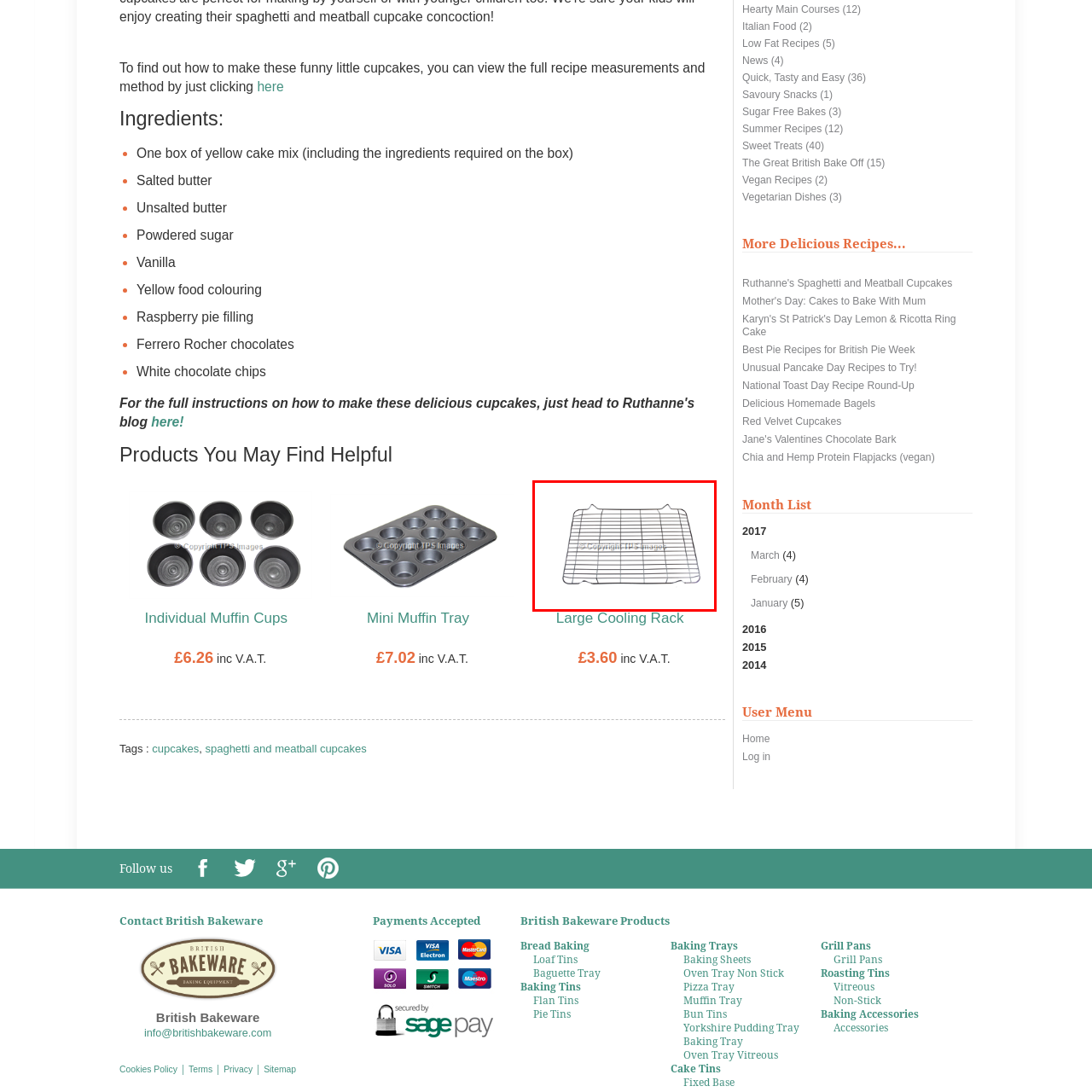Thoroughly describe the scene captured inside the red-bordered image.

This image showcases a Large Cooling Rack, an essential tool for any baking enthusiast. The cooling rack features a sturdy, grid-like design that allows baked goods to cool evenly while preventing sogginess. Ideal for cookies, cakes, and pastries, it aids in proper air circulation. It is available for purchase at a price of £3.60, inclusive of VAT. For more details, you can find a link to additional information on the product. Perfect your baking skills with this indispensable kitchen accessory!